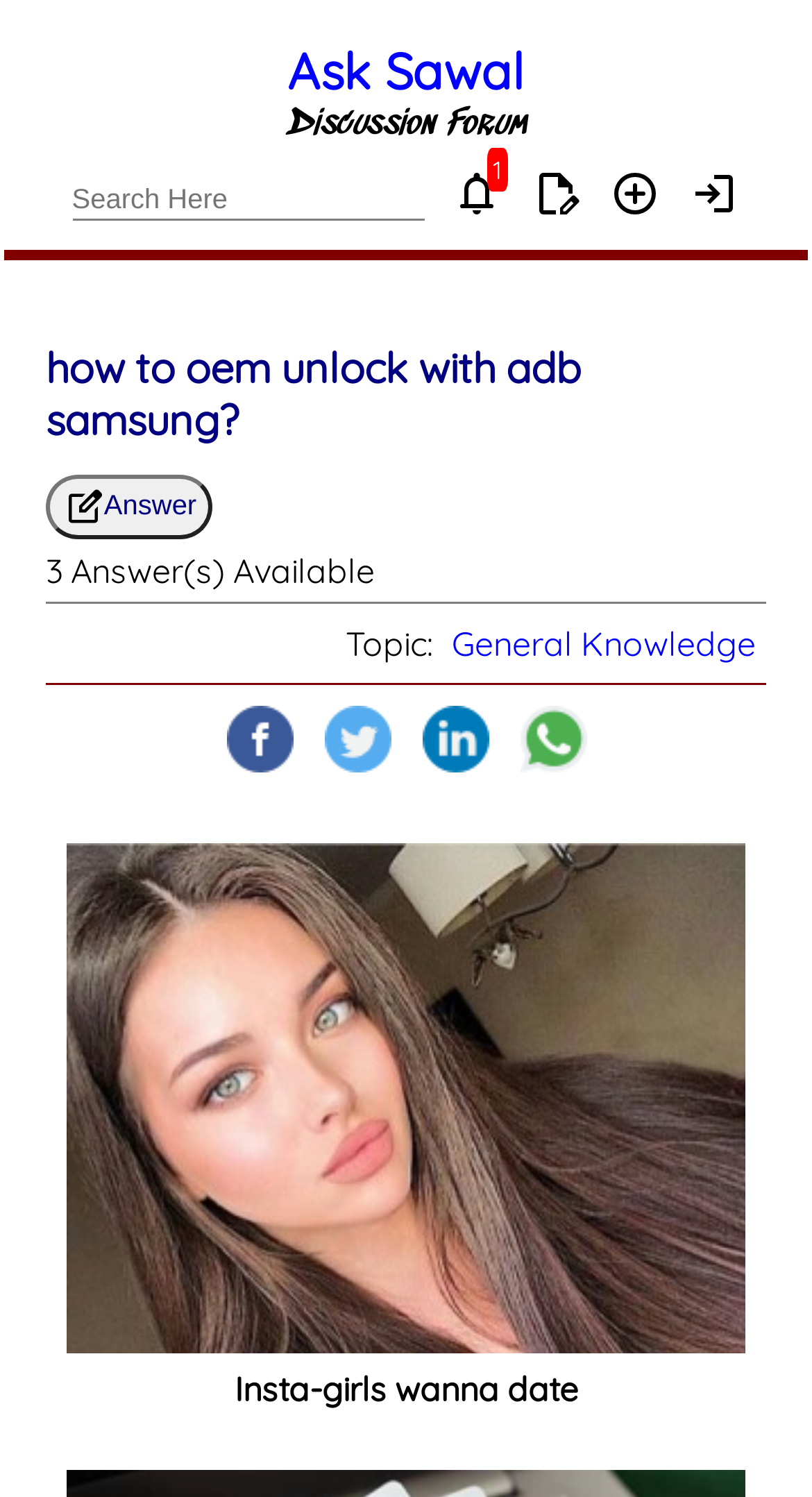Mark the bounding box of the element that matches the following description: "alt="Share on Facebook"".

[0.278, 0.494, 0.36, 0.522]